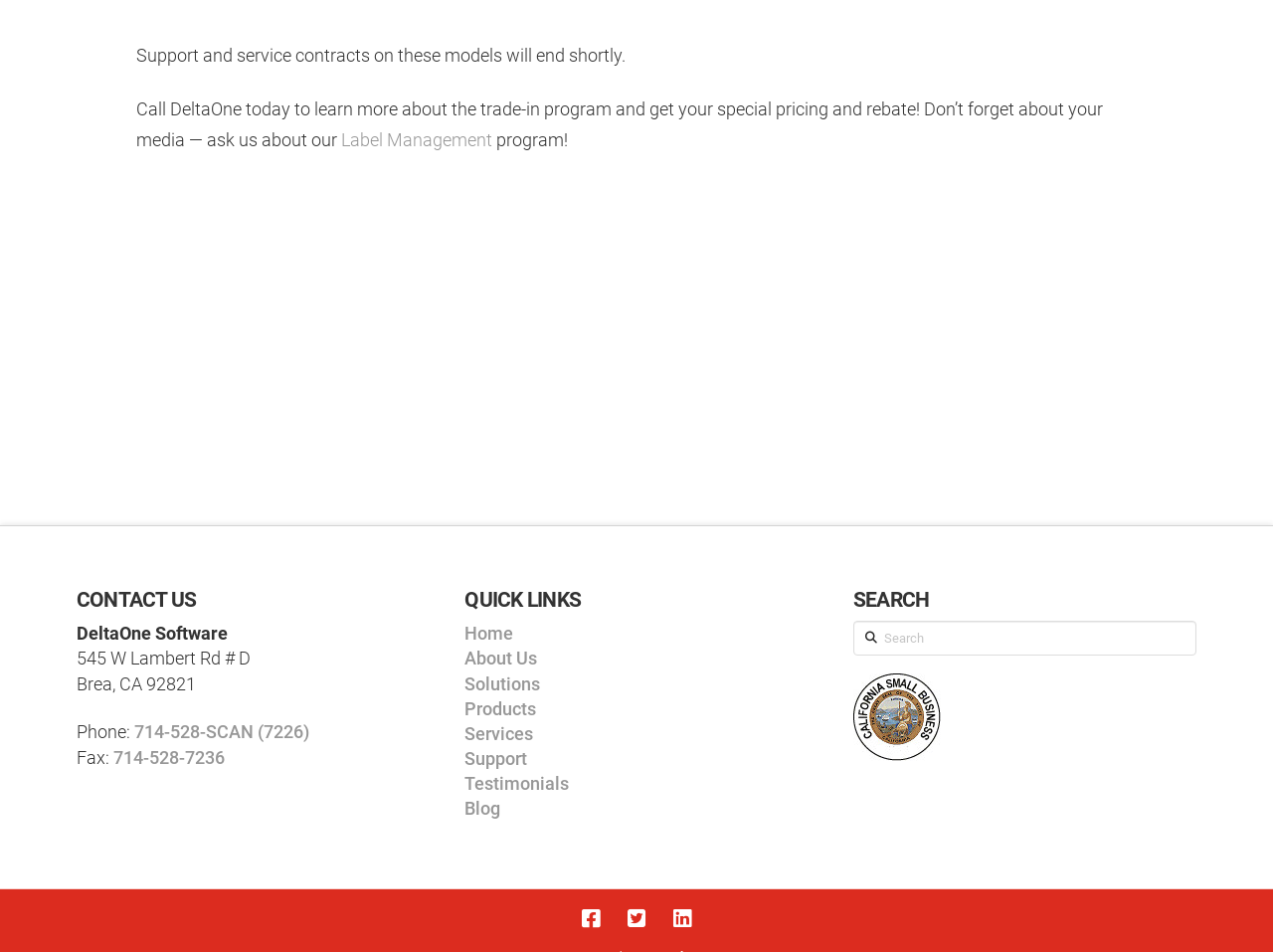Identify the bounding box for the UI element described as: "parent_node: Search name="s" placeholder="Search"". The coordinates should be four float numbers between 0 and 1, i.e., [left, top, right, bottom].

[0.67, 0.652, 0.94, 0.688]